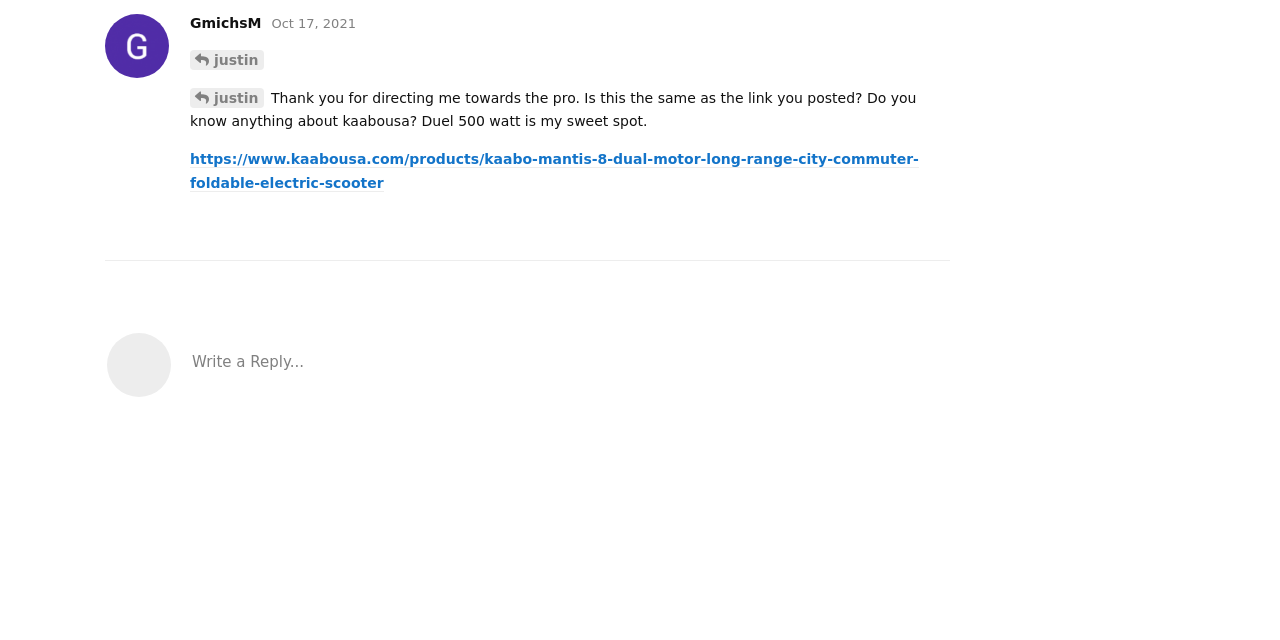Using the element description provided, determine the bounding box coordinates in the format (top-left x, top-left y, bottom-right x, bottom-right y). Ensure that all values are floating point numbers between 0 and 1. Element description: justin

[0.148, 0.137, 0.206, 0.168]